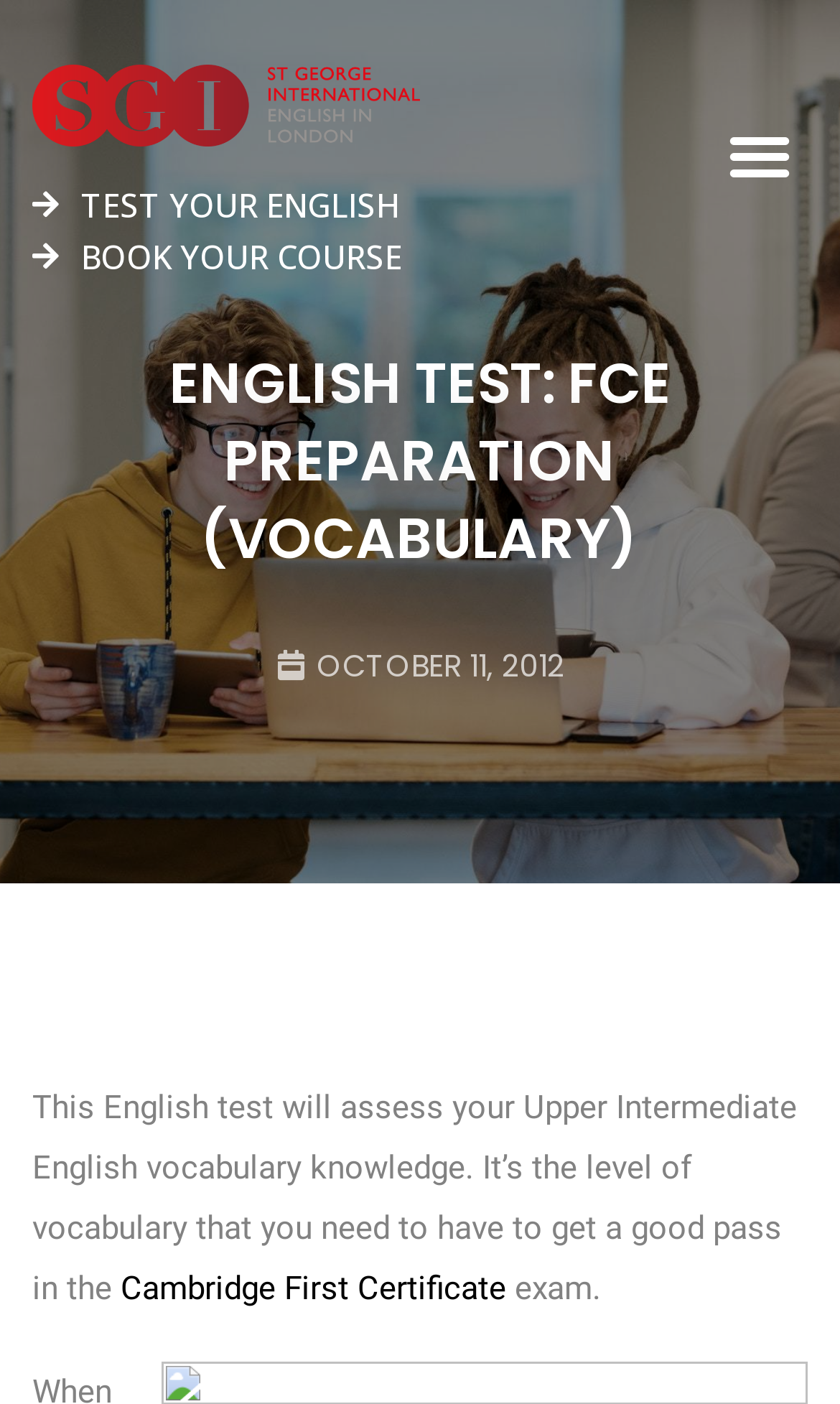From the webpage screenshot, identify the region described by Menu. Provide the bounding box coordinates as (top-left x, top-left y, bottom-right x, bottom-right y), with each value being a floating point number between 0 and 1.

[0.846, 0.078, 0.962, 0.147]